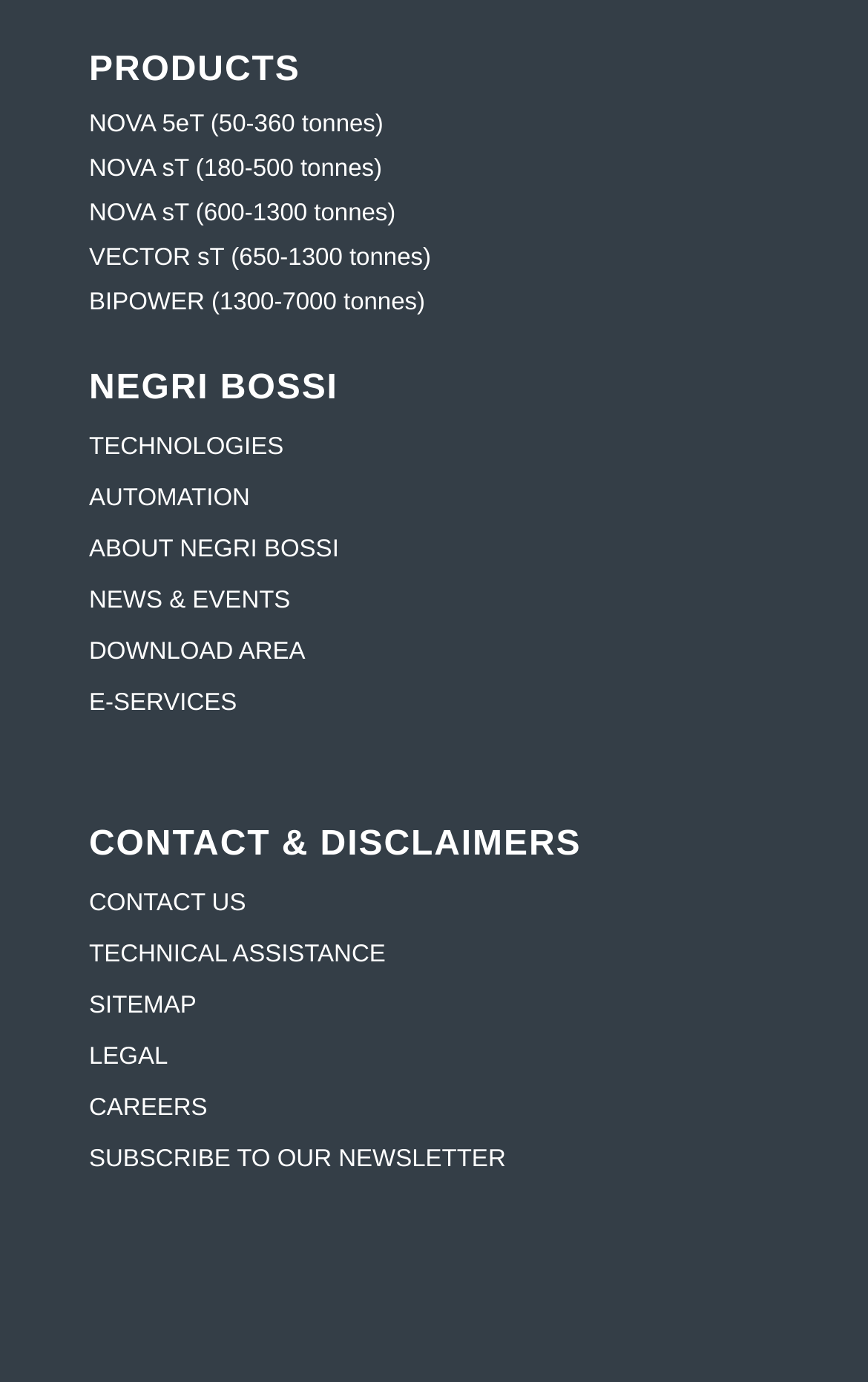Determine the bounding box coordinates of the element's region needed to click to follow the instruction: "Click on NOVA 5eT product". Provide these coordinates as four float numbers between 0 and 1, formatted as [left, top, right, bottom].

[0.103, 0.08, 0.442, 0.1]